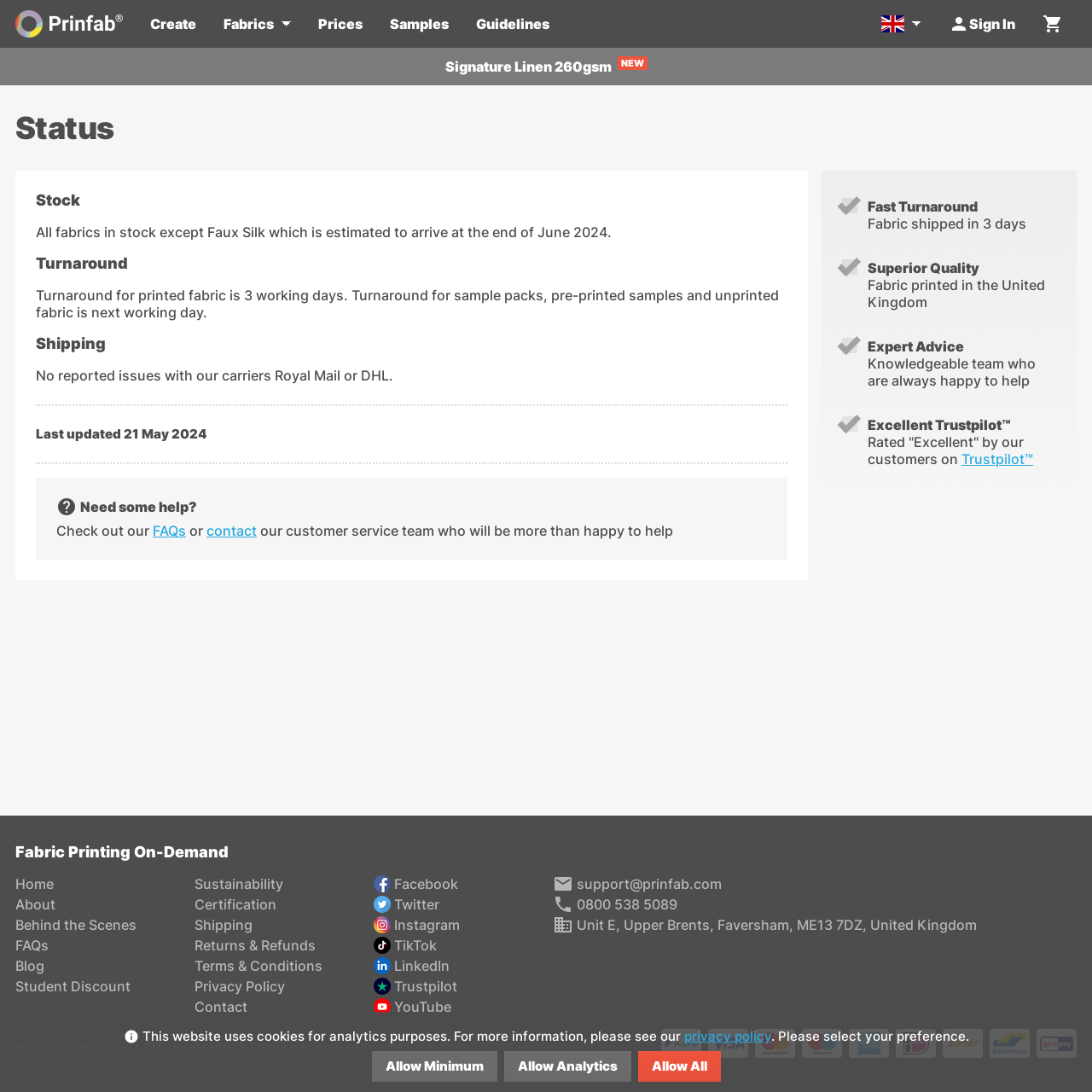What is the name of the fabric printer?
Please respond to the question with a detailed and well-explained answer.

The name of the fabric printer can be found in the top-left corner of the webpage, where it says 'Fabric Printer Prinfab' with an image of a fabric printer and the Prinfab logo.